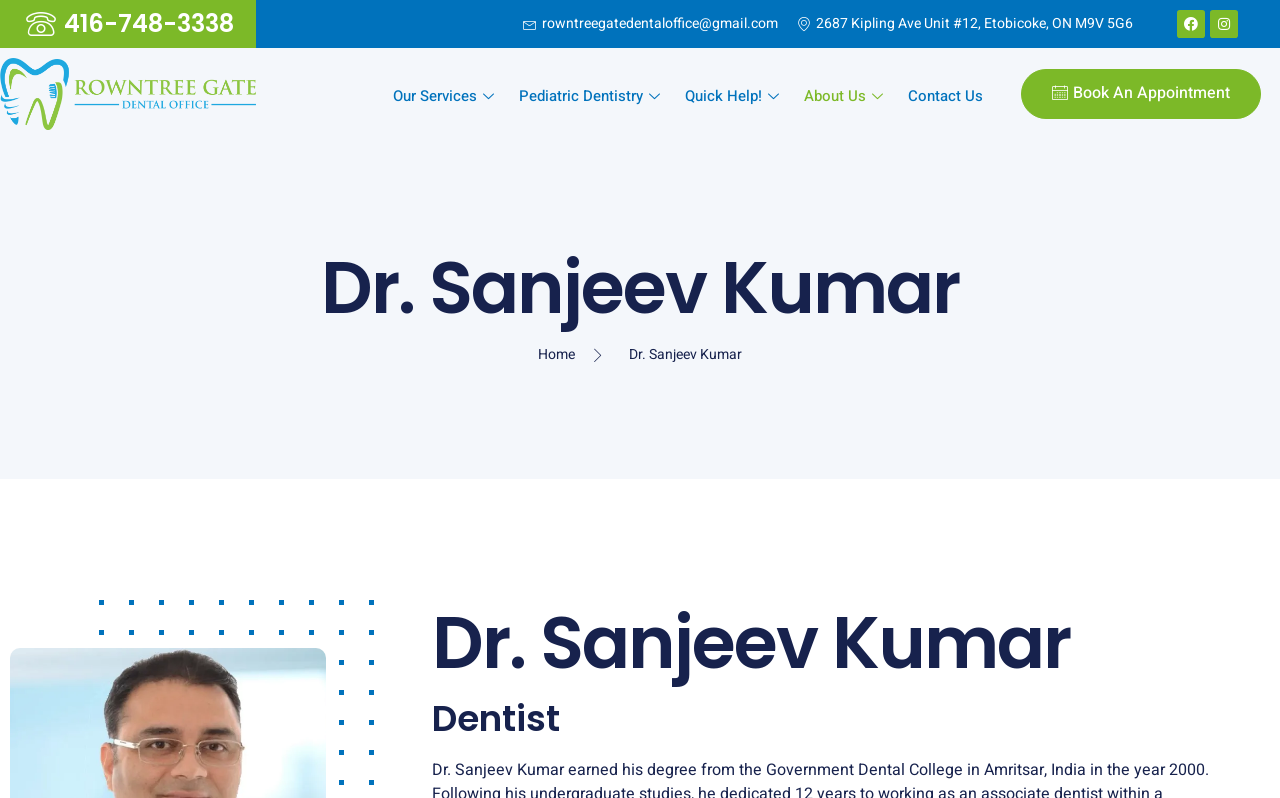Find the bounding box coordinates of the element to click in order to complete this instruction: "Call the office". The bounding box coordinates must be four float numbers between 0 and 1, denoted as [left, top, right, bottom].

[0.0, 0.011, 0.2, 0.049]